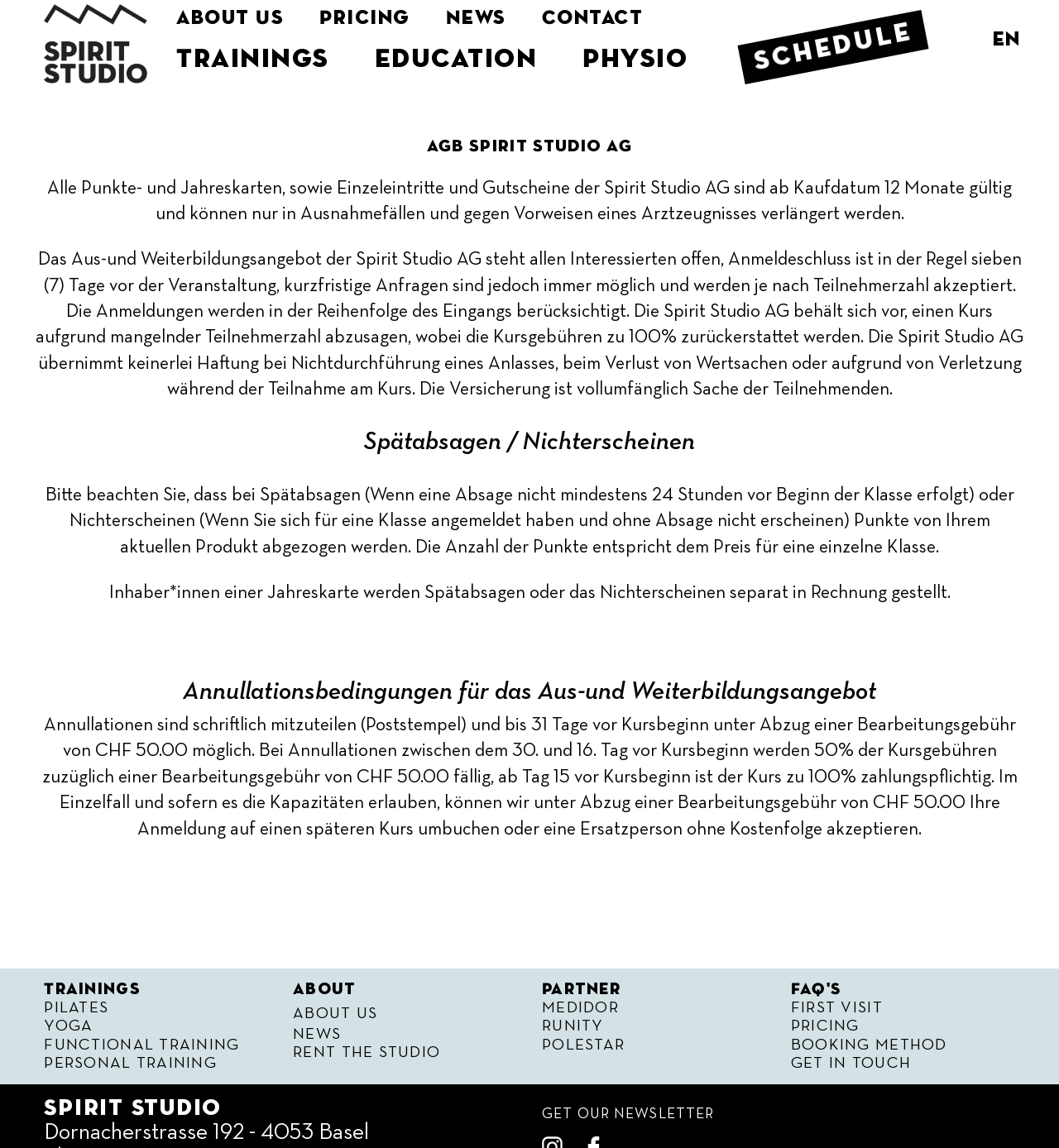Could you provide the bounding box coordinates for the portion of the screen to click to complete this instruction: "Click on the 'YOGA' link"?

[0.042, 0.887, 0.088, 0.901]